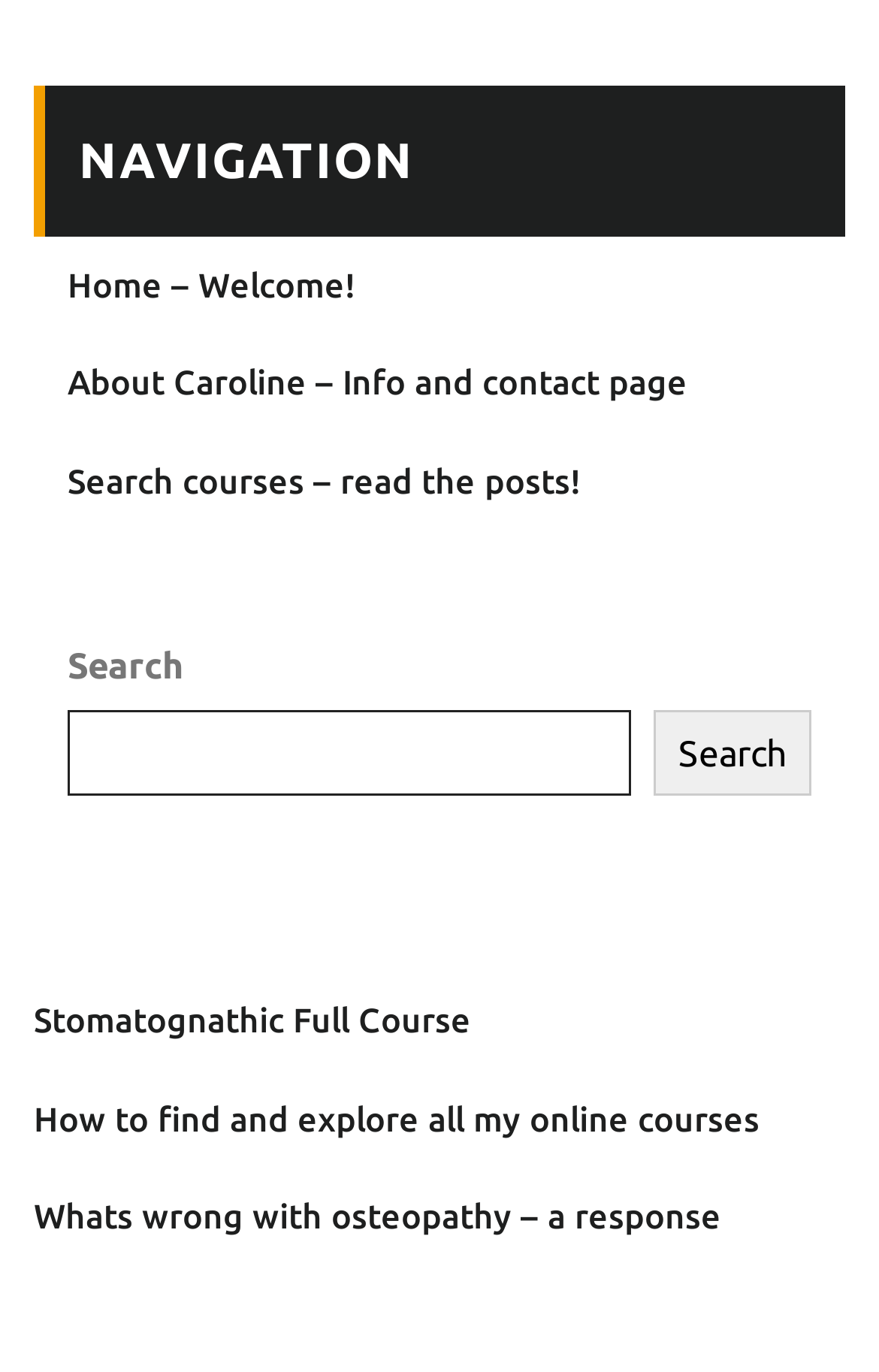Please determine the bounding box coordinates of the element's region to click in order to carry out the following instruction: "view recent posts". The coordinates should be four float numbers between 0 and 1, i.e., [left, top, right, bottom].

[0.038, 0.646, 0.962, 0.709]